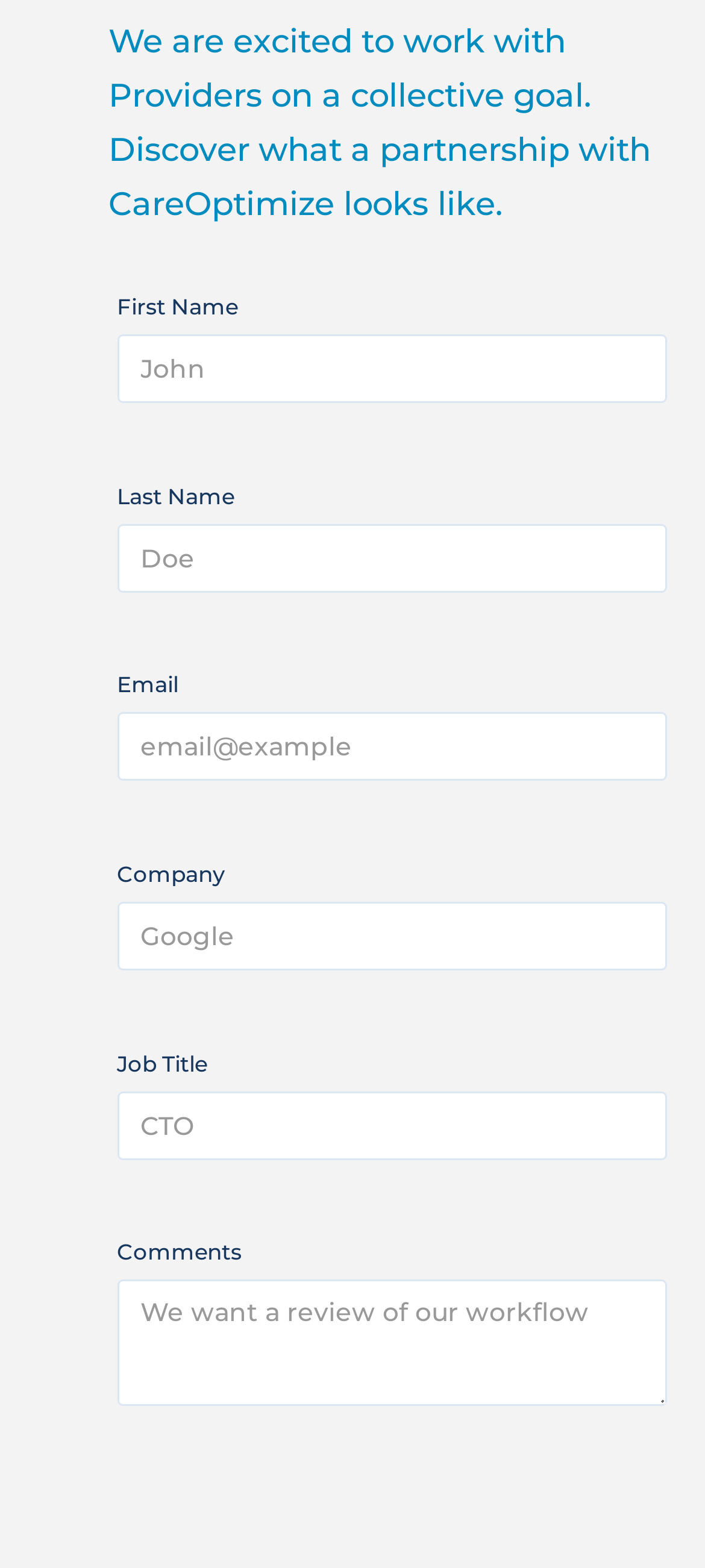Please determine the bounding box coordinates for the UI element described as: "521".

None